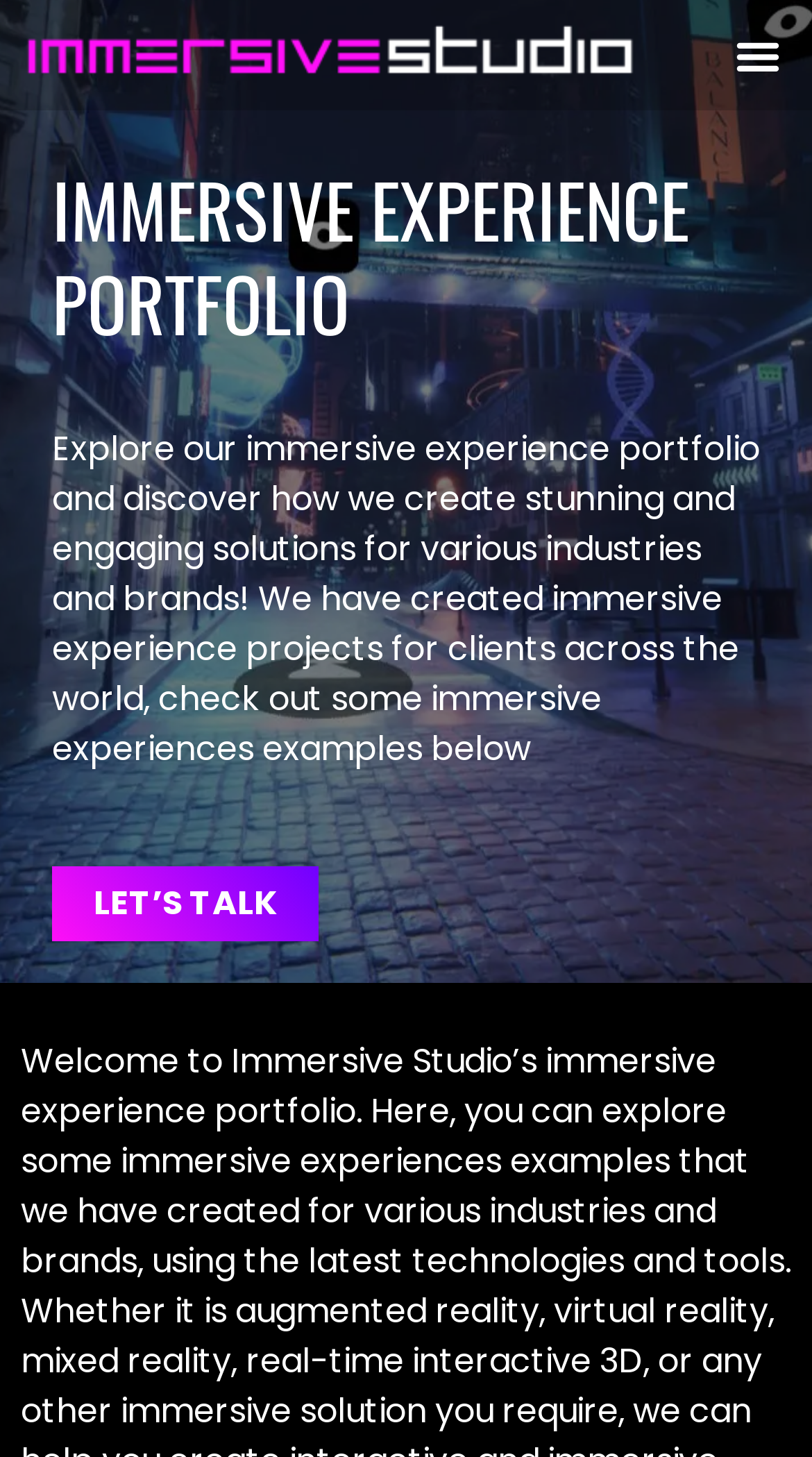Please find and generate the text of the main header of the webpage.

IMMERSIVE EXPERIENCE PORTFOLIO